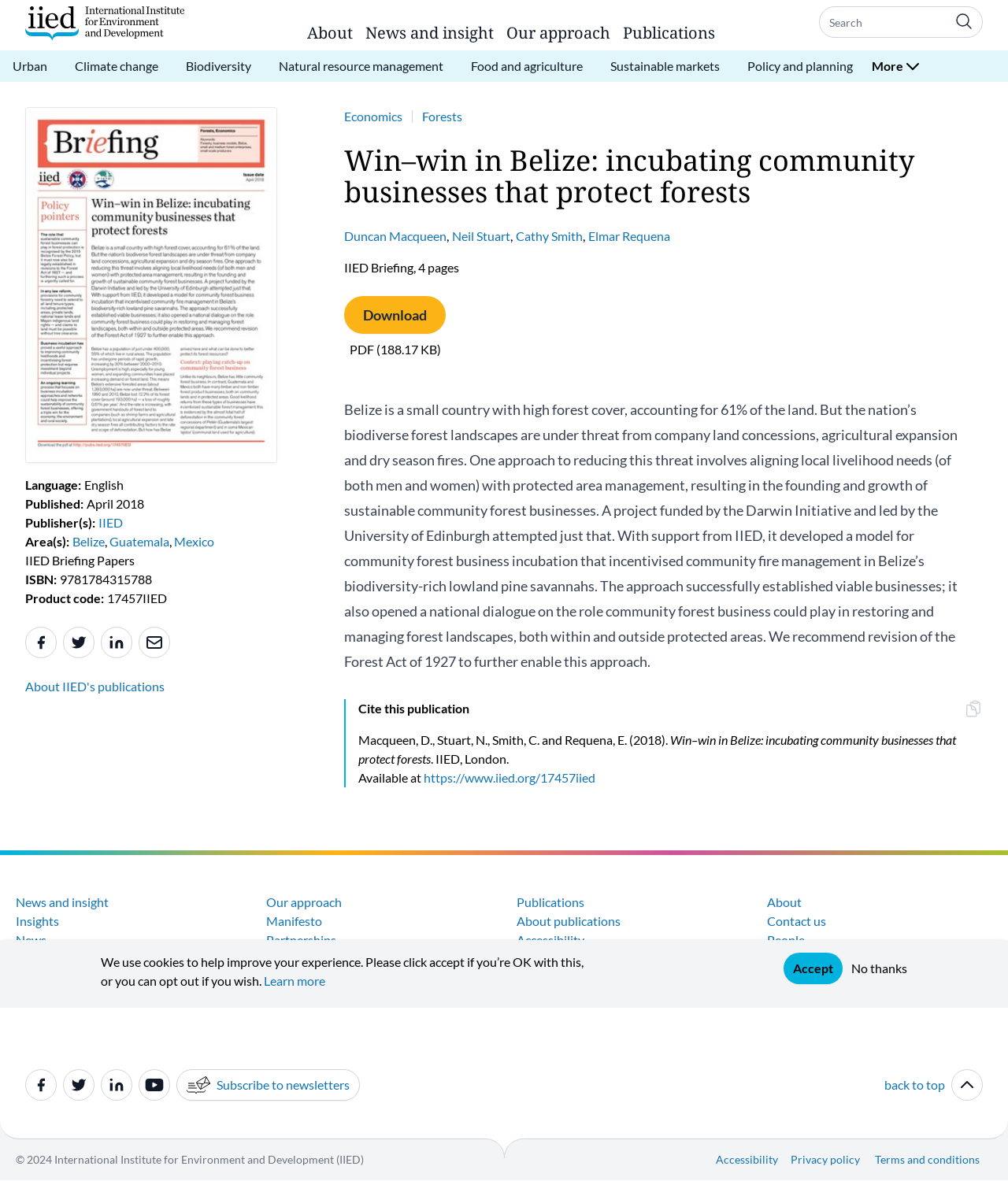Determine which piece of text is the heading of the webpage and provide it.

Win–win in Belize: incubating community businesses that protect forests